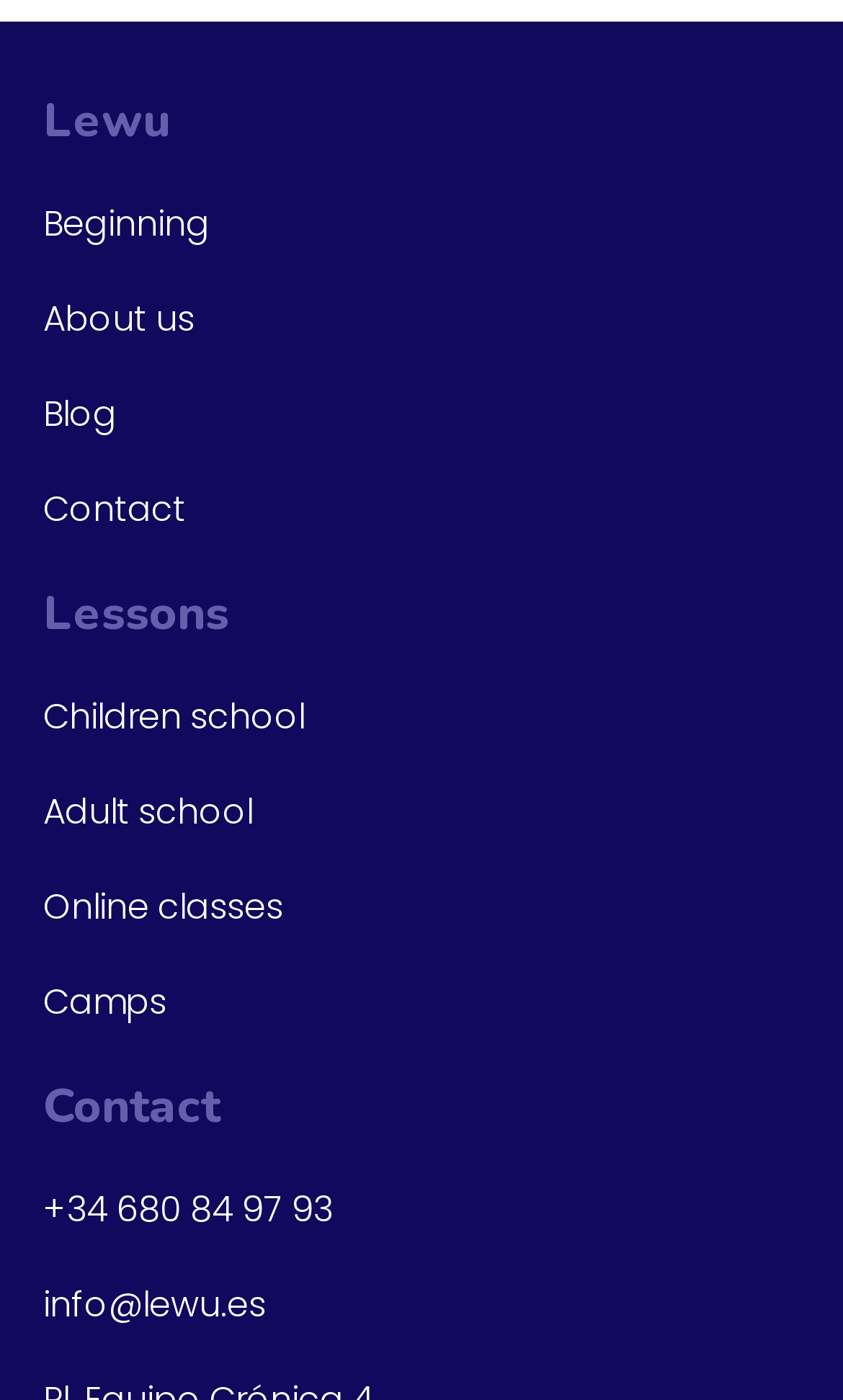Determine the bounding box coordinates for the clickable element to execute this instruction: "contact via phone". Provide the coordinates as four float numbers between 0 and 1, i.e., [left, top, right, bottom].

[0.051, 0.846, 0.949, 0.883]